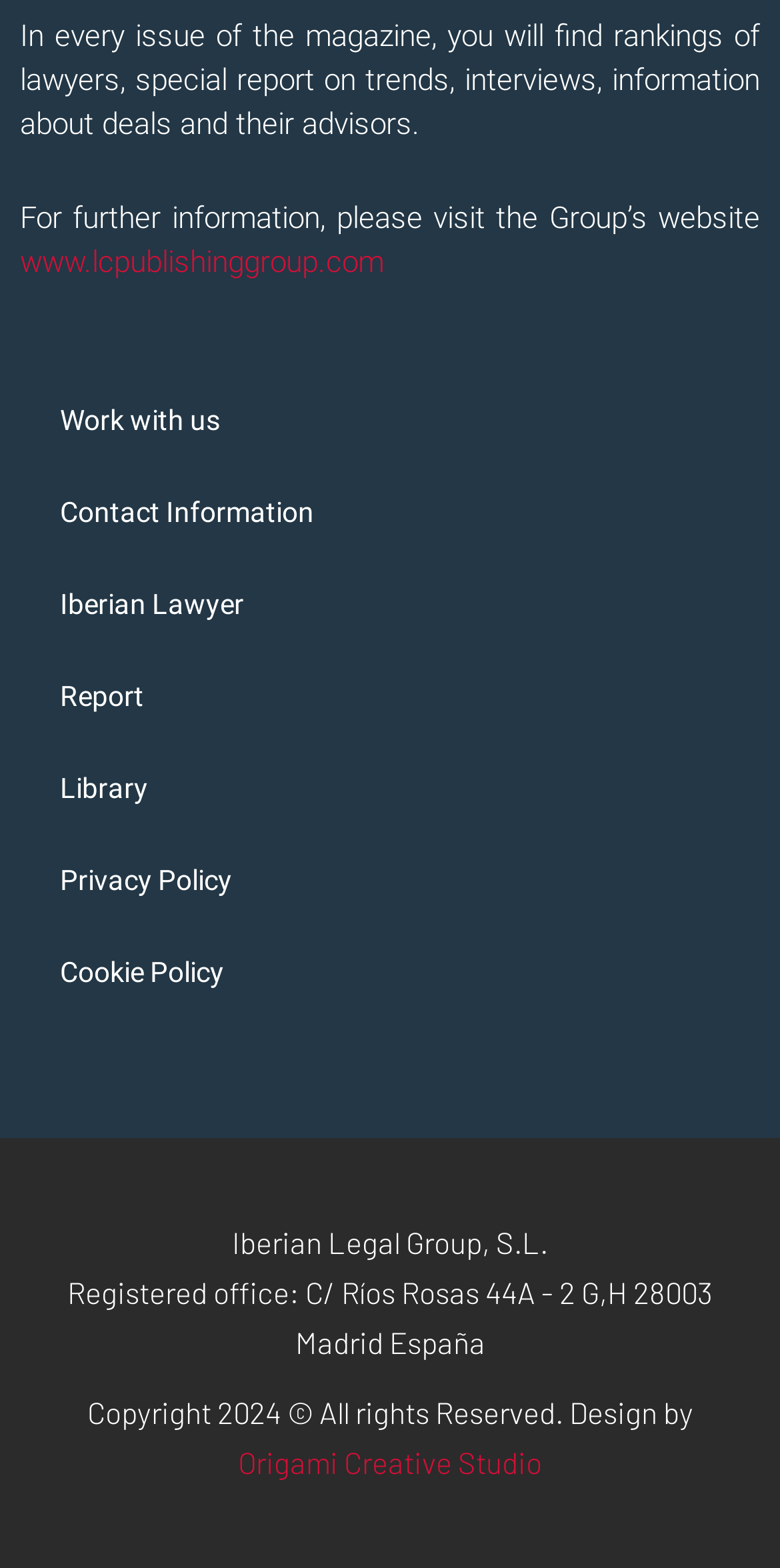Specify the bounding box coordinates of the area to click in order to follow the given instruction: "Explore the Iberian Lawyer section."

[0.026, 0.355, 0.974, 0.414]